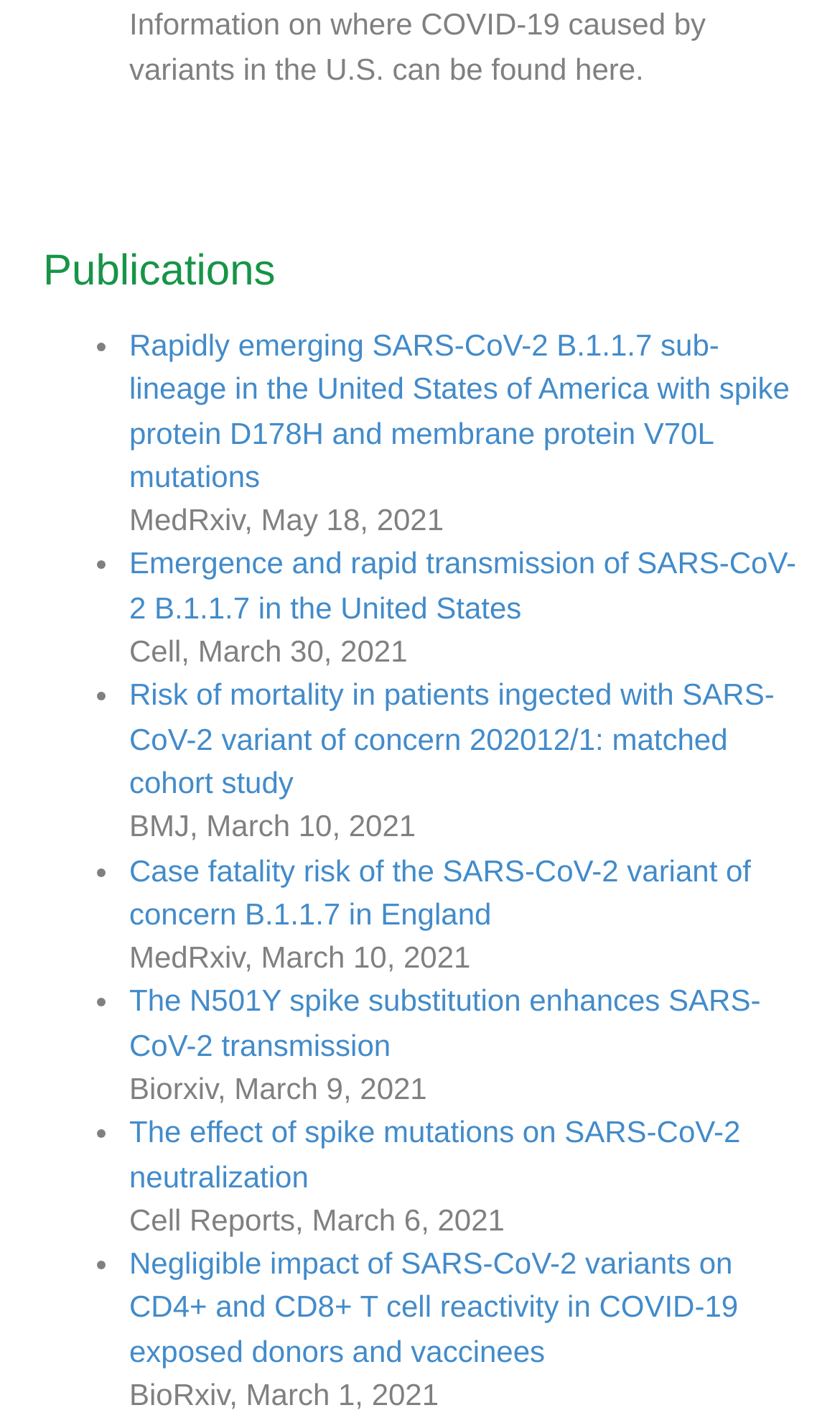Use the details in the image to answer the question thoroughly: 
How many publications are listed?

I counted the number of list markers (•) and corresponding links, which represent individual publications, and found 8 of them.